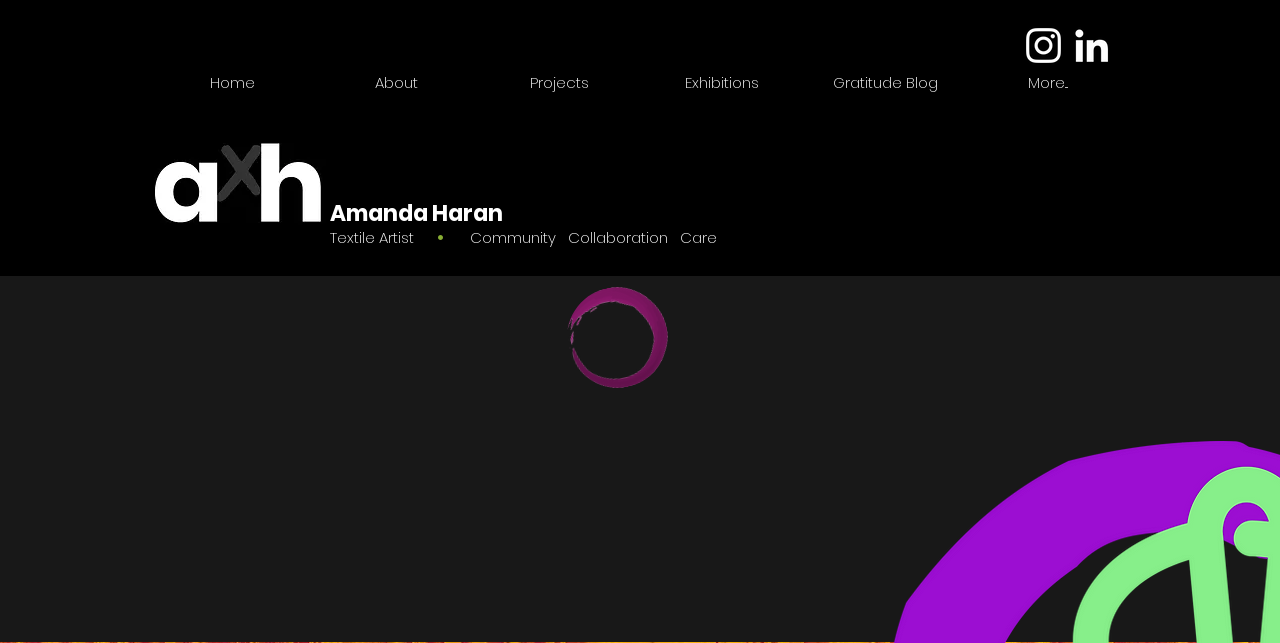Determine the bounding box coordinates of the section I need to click to execute the following instruction: "View Amanda Haran's exhibitions". Provide the coordinates as four float numbers between 0 and 1, i.e., [left, top, right, bottom].

[0.5, 0.109, 0.627, 0.148]